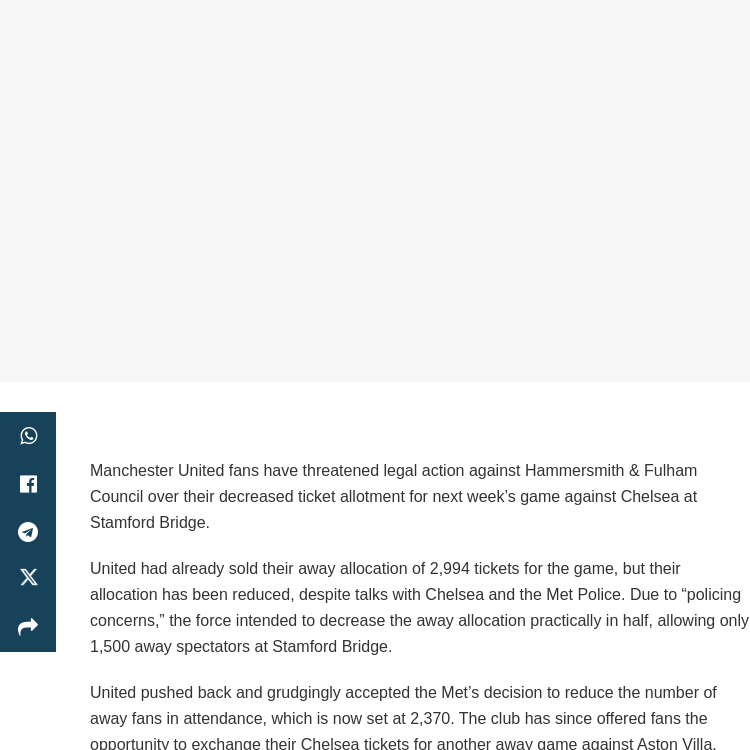Create a detailed narrative of what is happening in the image.

**Caption:** Manchester United fans have expressed their frustration and threatened legal action against Hammersmith & Fulham Council due to a reduction in their ticket allocation for the upcoming away game against Chelsea. Originally granted 2,994 tickets, the allocation was slashed further, sparking protests from supporters. Despite negotiations with Chelsea and the Metropolitan Police, the decision was made to allow only 1,500 away fans at Stamford Bridge, citing "policing concerns." In response, the club has offered affected fans the chance to exchange their tickets for other matches, highlighting the ongoing tension surrounding the fixture.